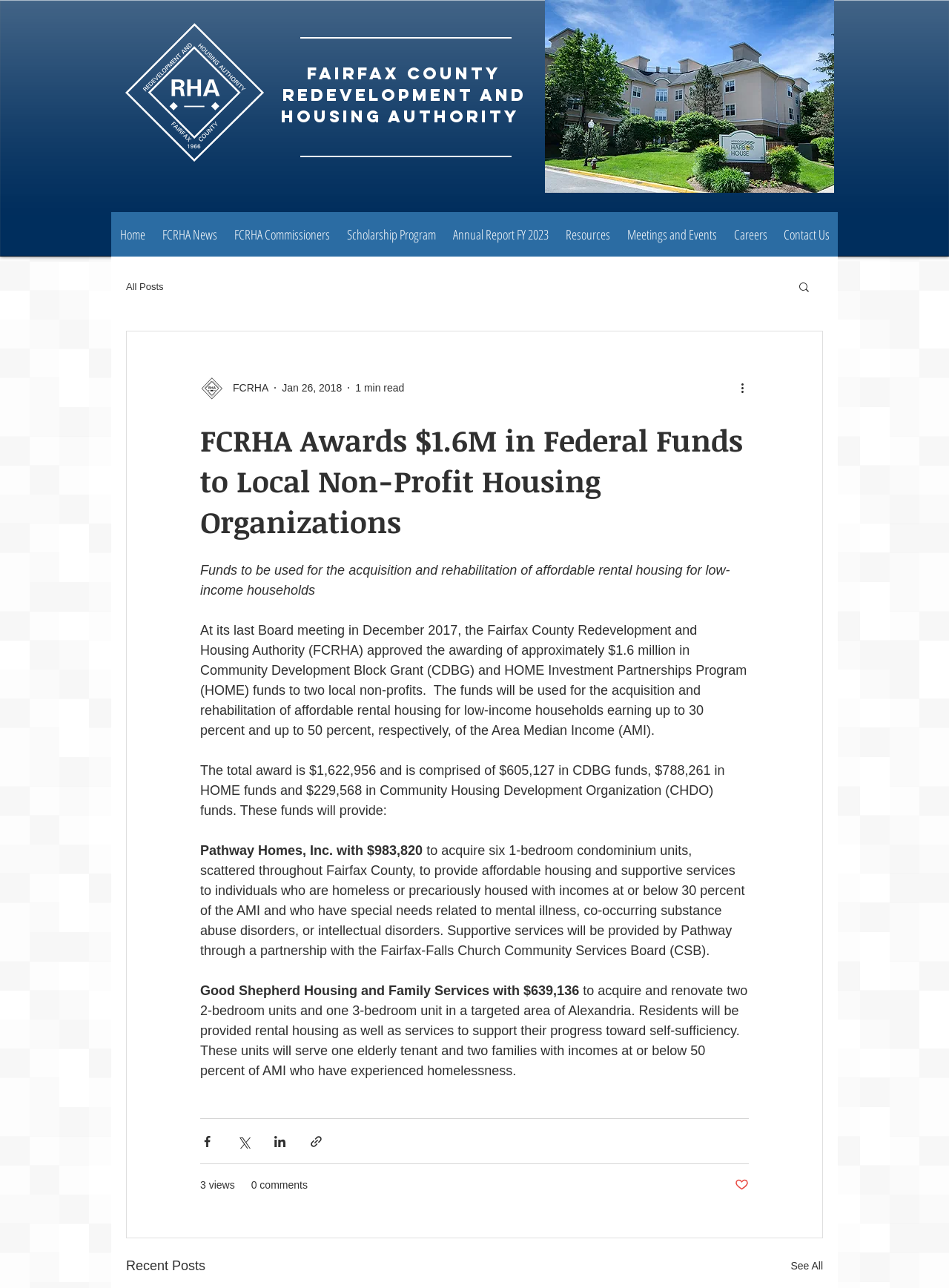Locate the bounding box coordinates of the UI element described by: "Scholarship Program". Provide the coordinates as four float numbers between 0 and 1, formatted as [left, top, right, bottom].

[0.356, 0.165, 0.468, 0.199]